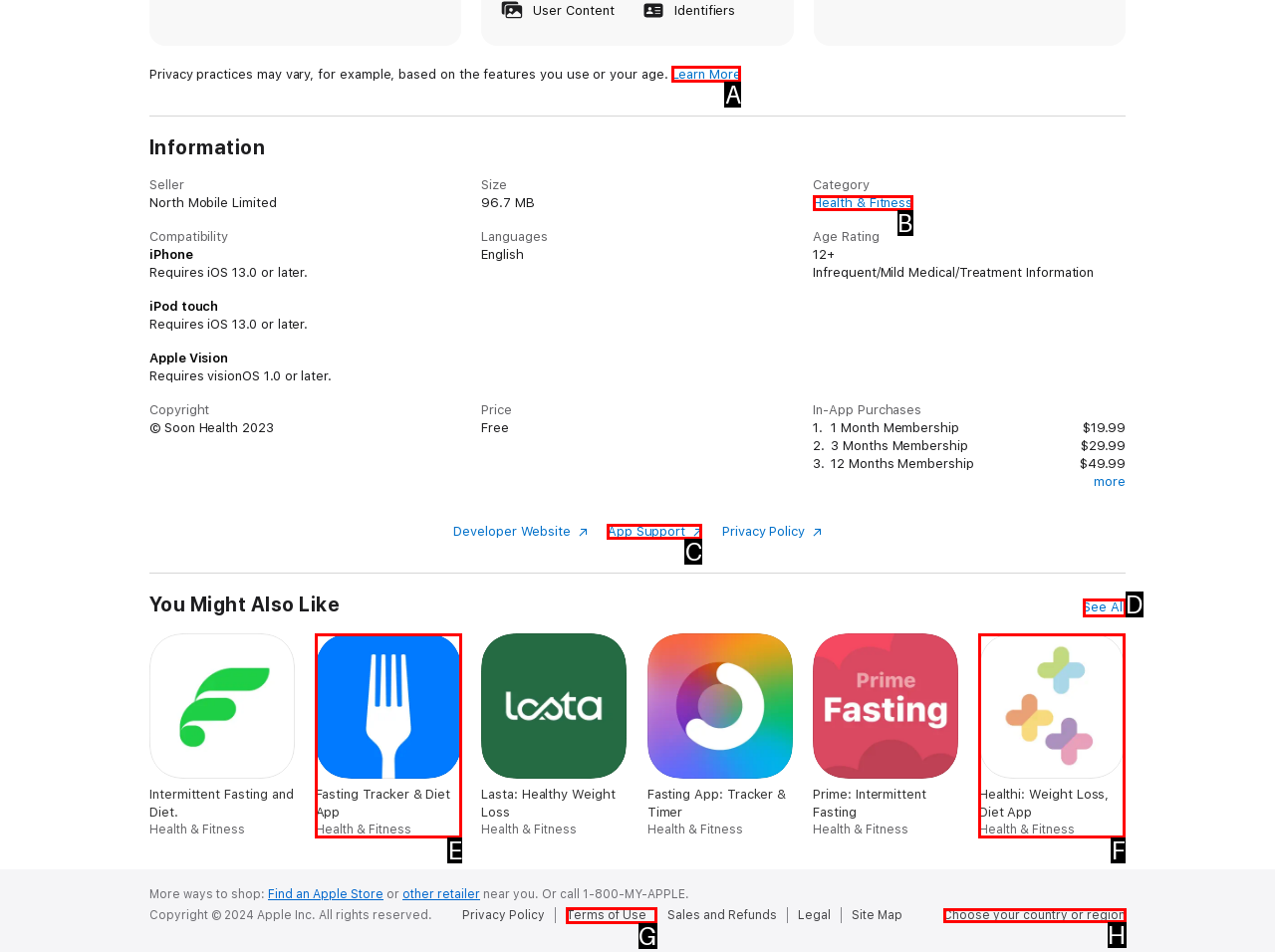Which HTML element should be clicked to perform the following task: Get a quote
Reply with the letter of the appropriate option.

None